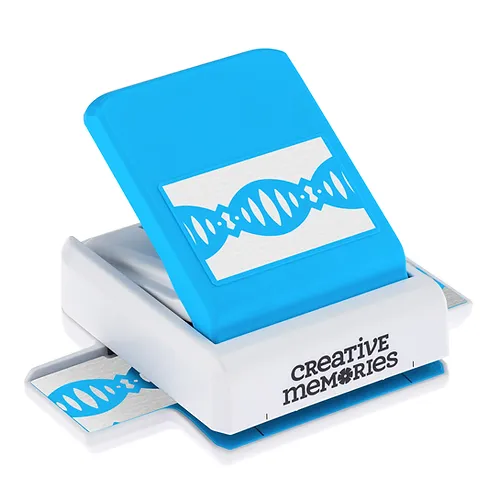Answer this question in one word or a short phrase: What is the warranty period for the Beaded Ovals Border Punch?

90-day